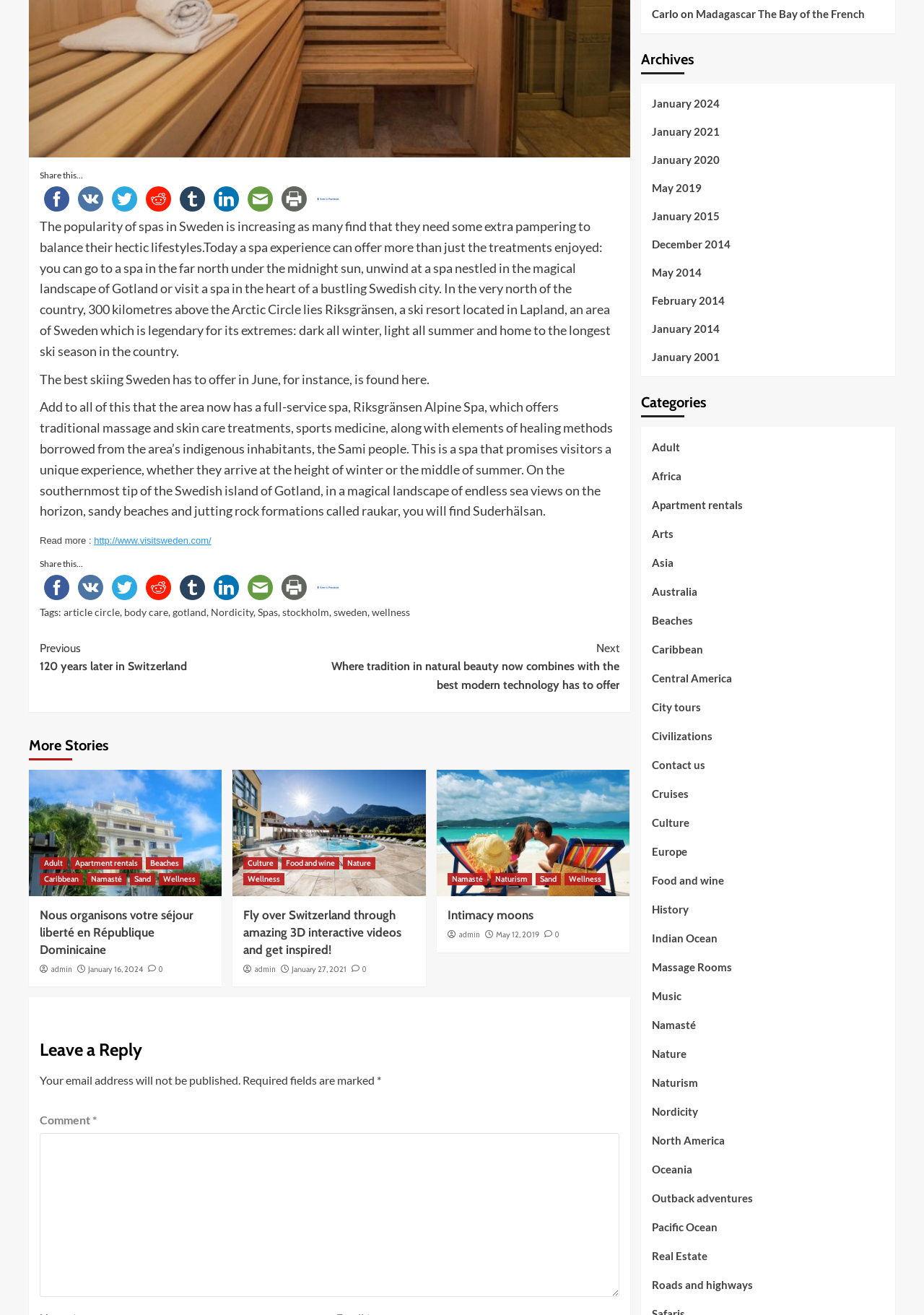Given the description "alt="Wellness in Switzerland"", provide the bounding box coordinates of the corresponding UI element.

[0.252, 0.586, 0.461, 0.682]